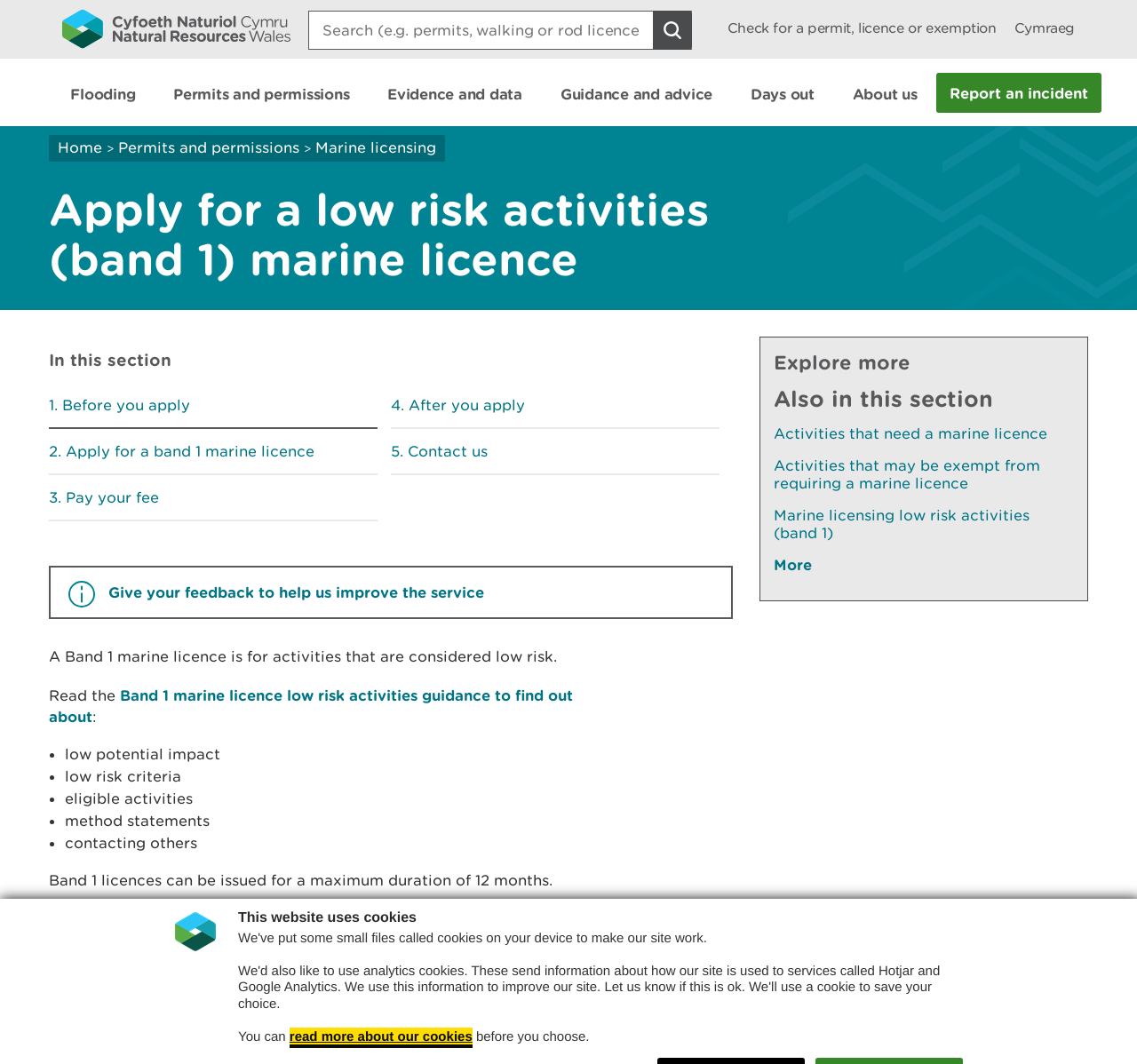Identify the bounding box coordinates of the part that should be clicked to carry out this instruction: "Apply for a band 1 marine licence".

[0.043, 0.416, 0.277, 0.433]